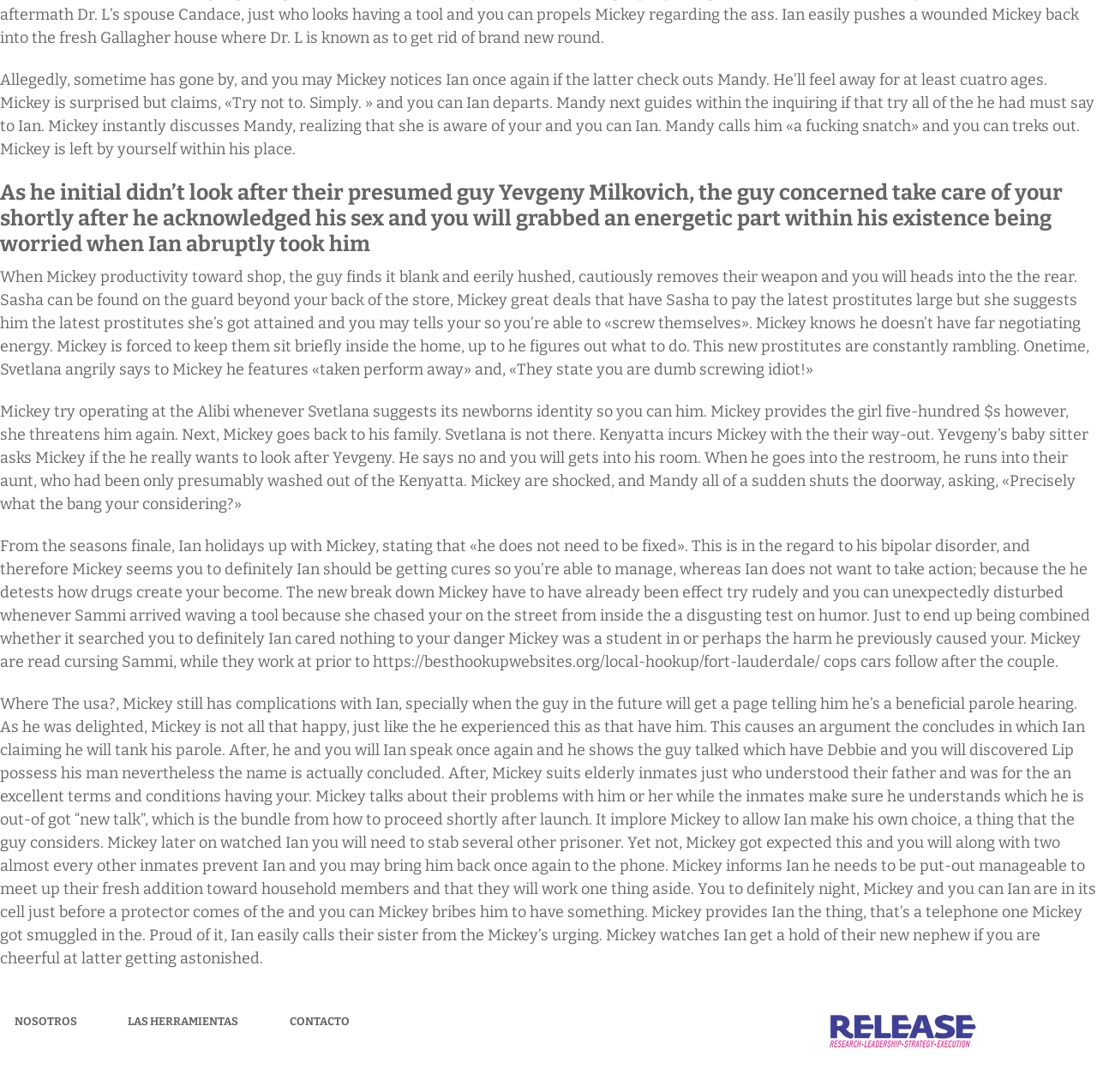Please determine the bounding box of the UI element that matches this description: LAS HERRAMIENTAS. The coordinates should be given as (top-left x, top-left y, bottom-right x, bottom-right y), with all values between 0 and 1.

[0.116, 0.929, 0.217, 0.941]